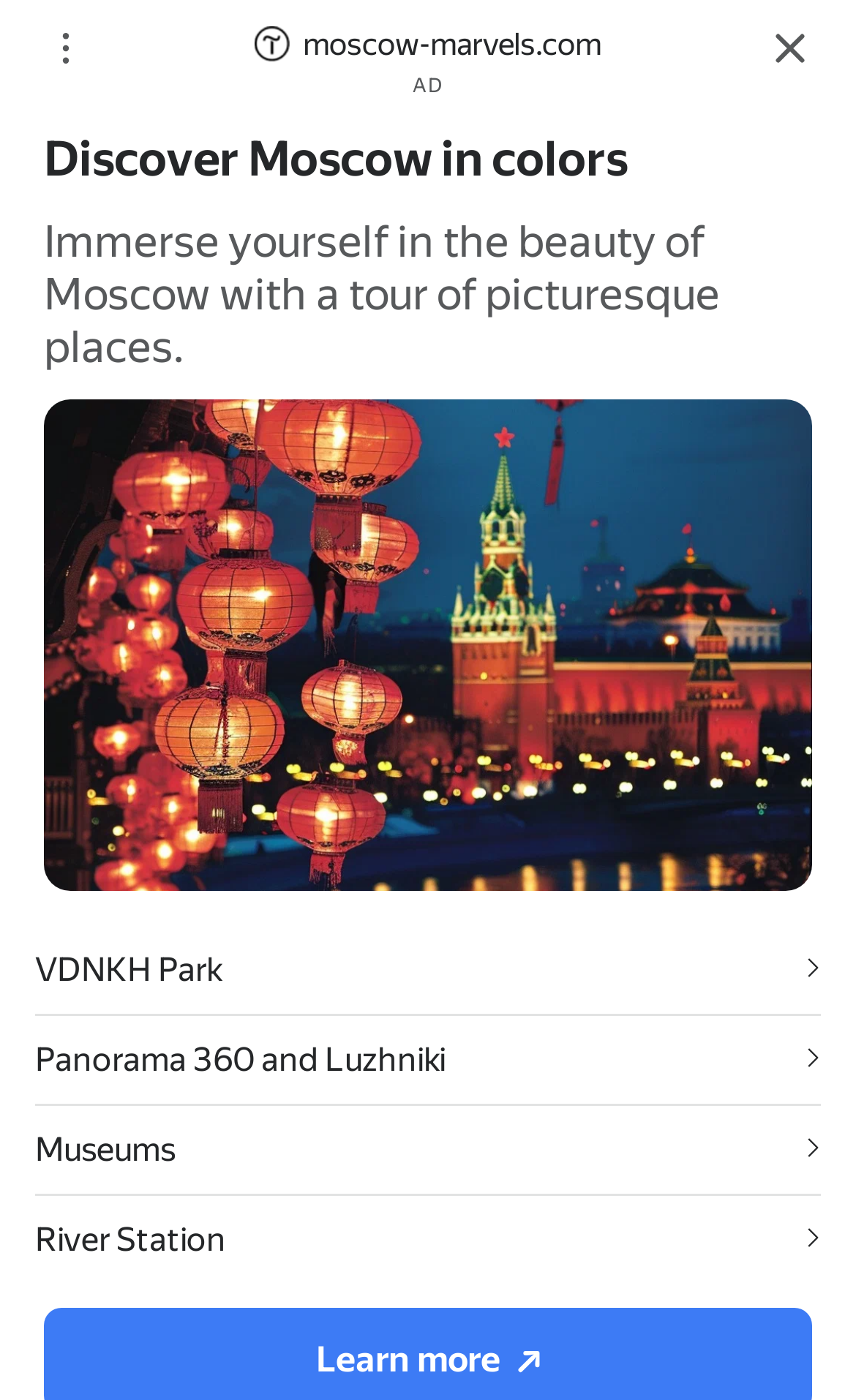What is the text of the link below the image with the caption '16+'?
Can you offer a detailed and complete answer to this question?

I looked at the image with the caption '16+' and found a link below it with the text 'Get top-notch software solutions with Melcosoft'.